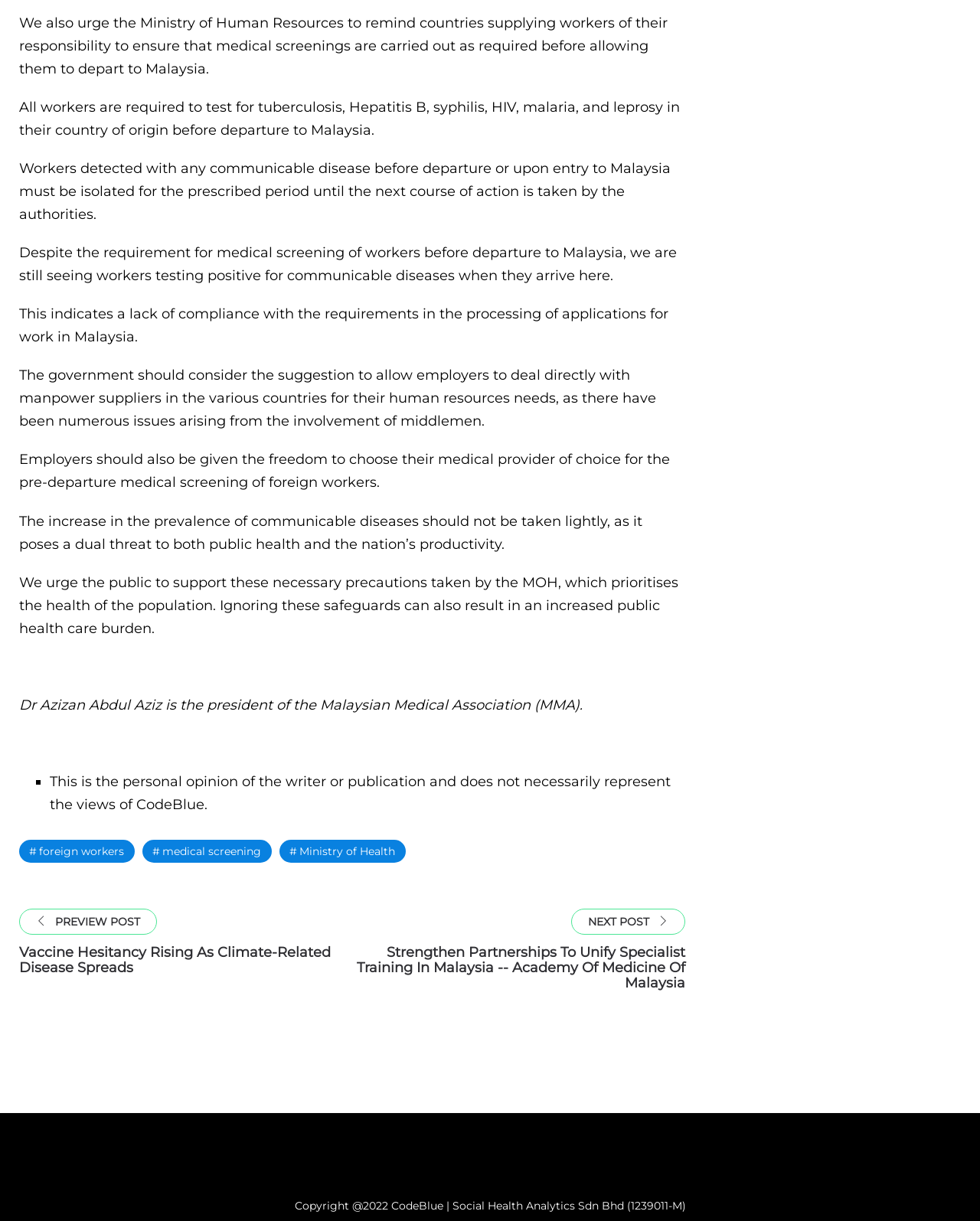What is the purpose of medical screening for foreign workers?
Can you give a detailed and elaborate answer to the question?

The article highlights the importance of medical screening for foreign workers to prevent the spread of communicable diseases in Malaysia, ensuring public health and productivity.